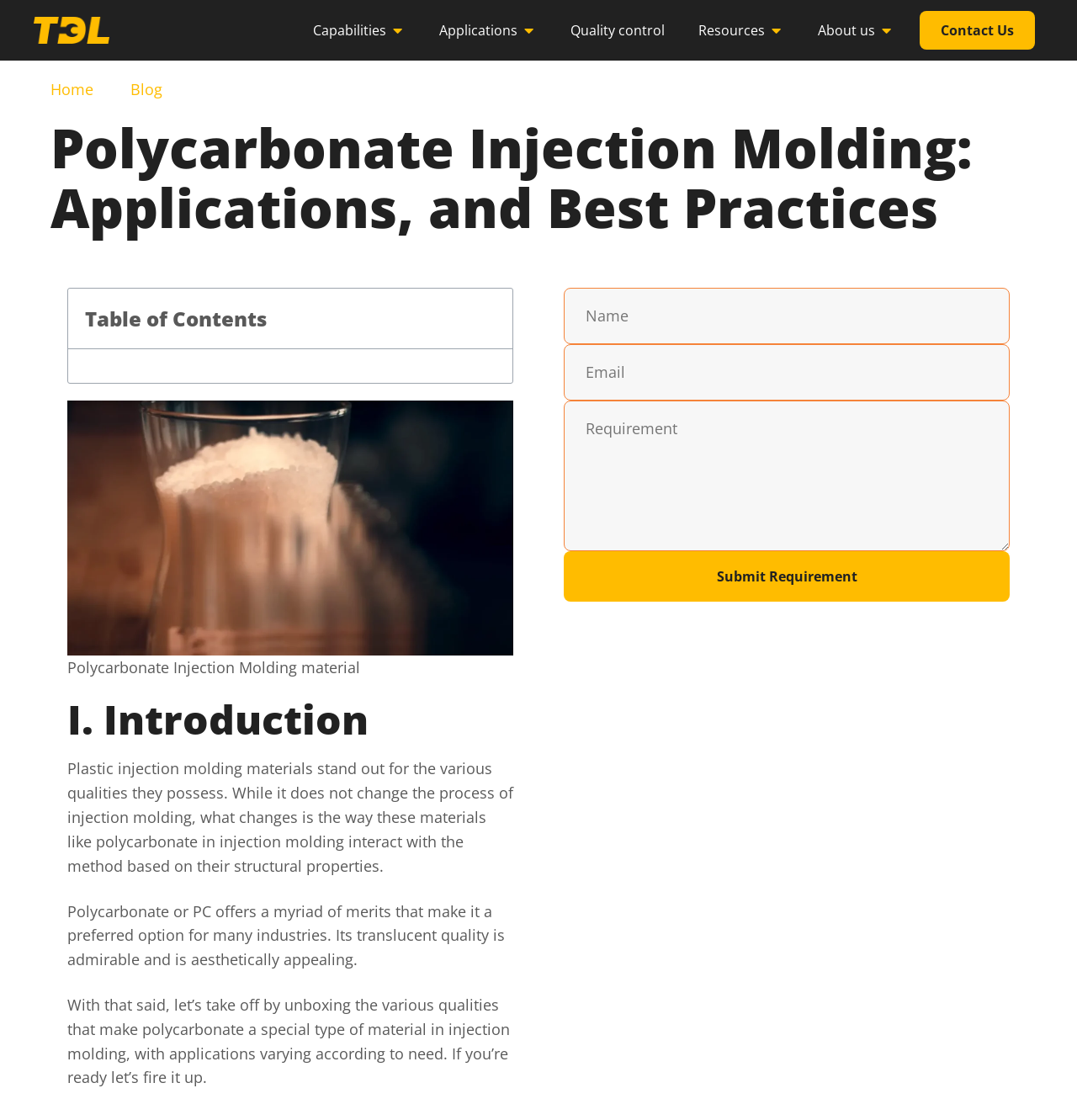What is the material shown in the image?
Look at the screenshot and respond with a single word or phrase.

Polycarbonate Injection Molding material